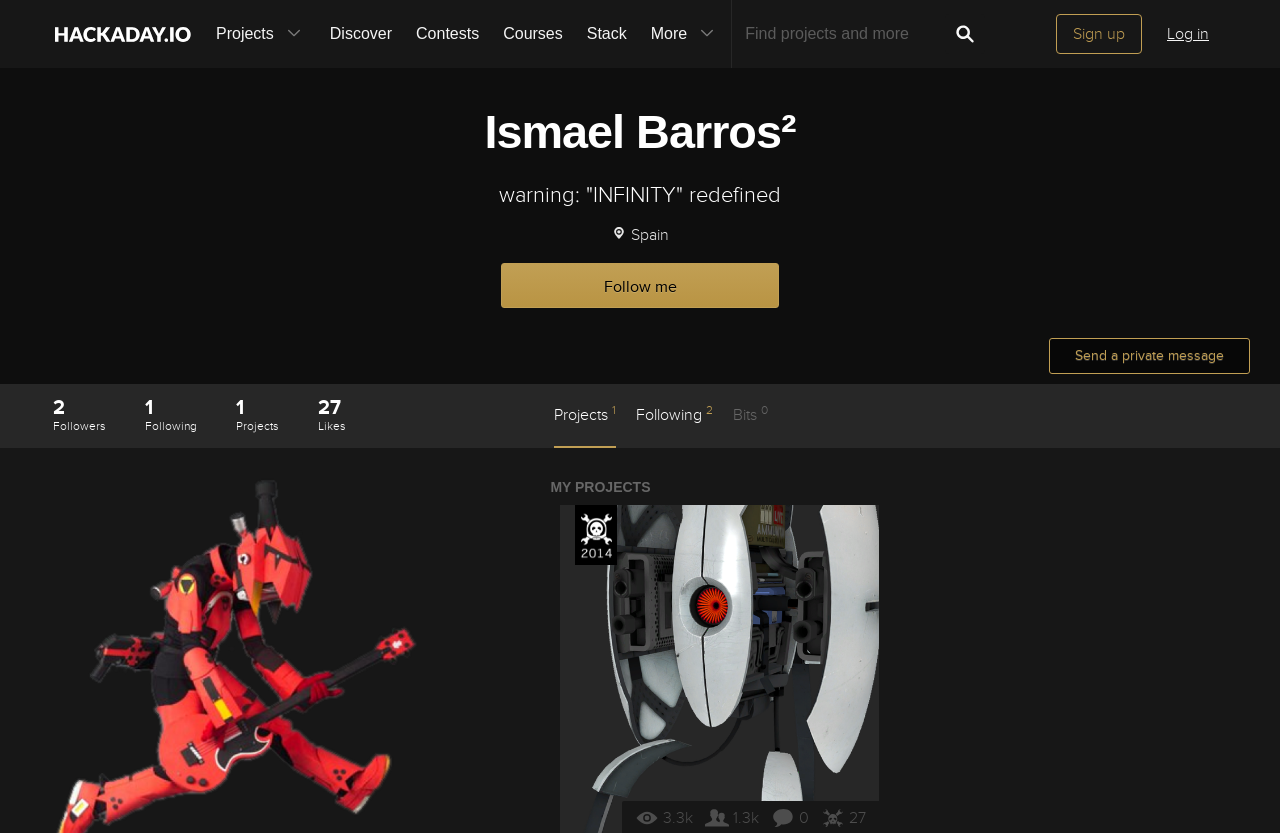What is the name of the project listed on the page?
Based on the screenshot, answer the question with a single word or phrase.

Official Hackaday Prize Entry